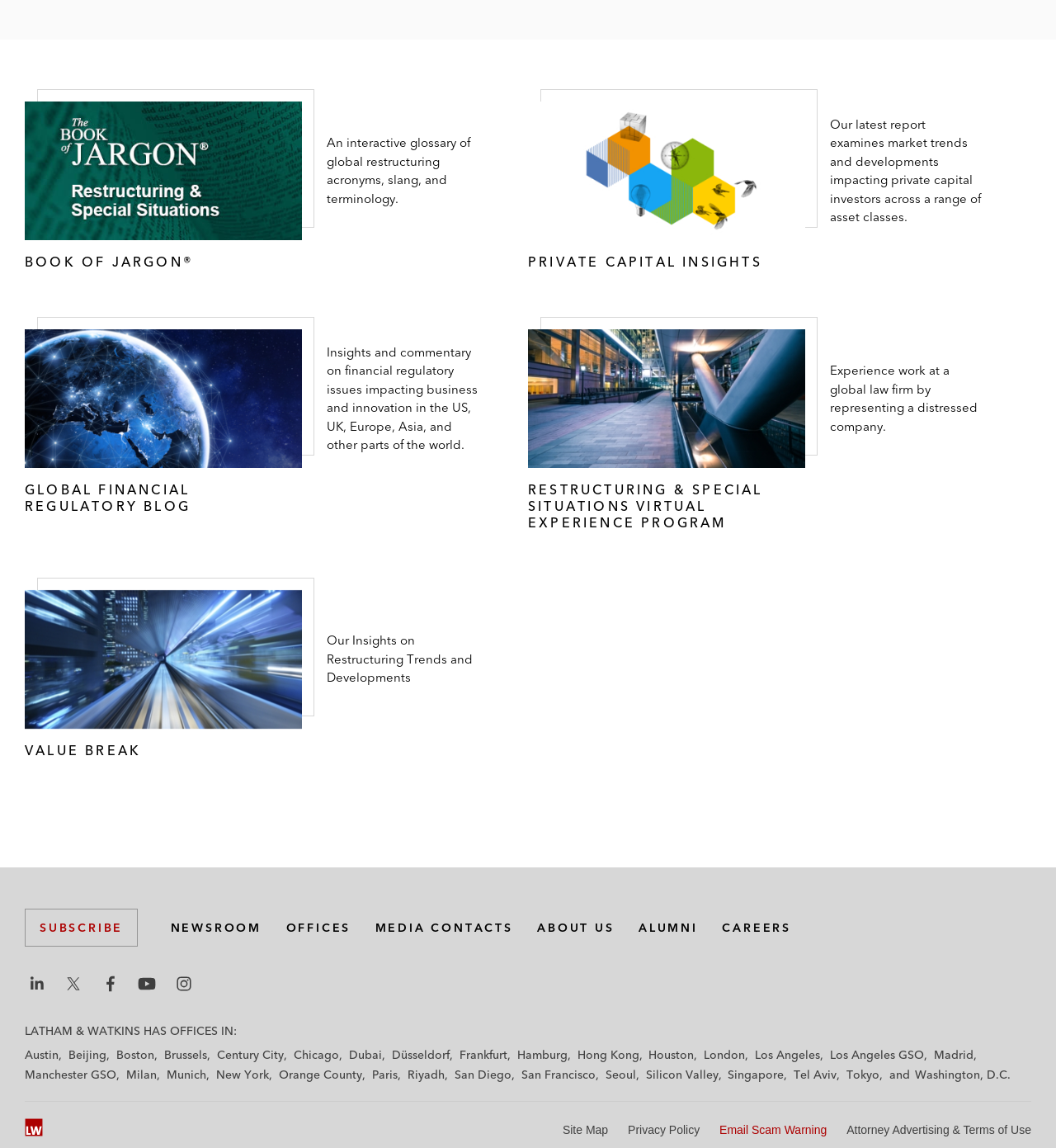Please respond in a single word or phrase: 
What is the name of the law firm?

LATHAM & WATKINS